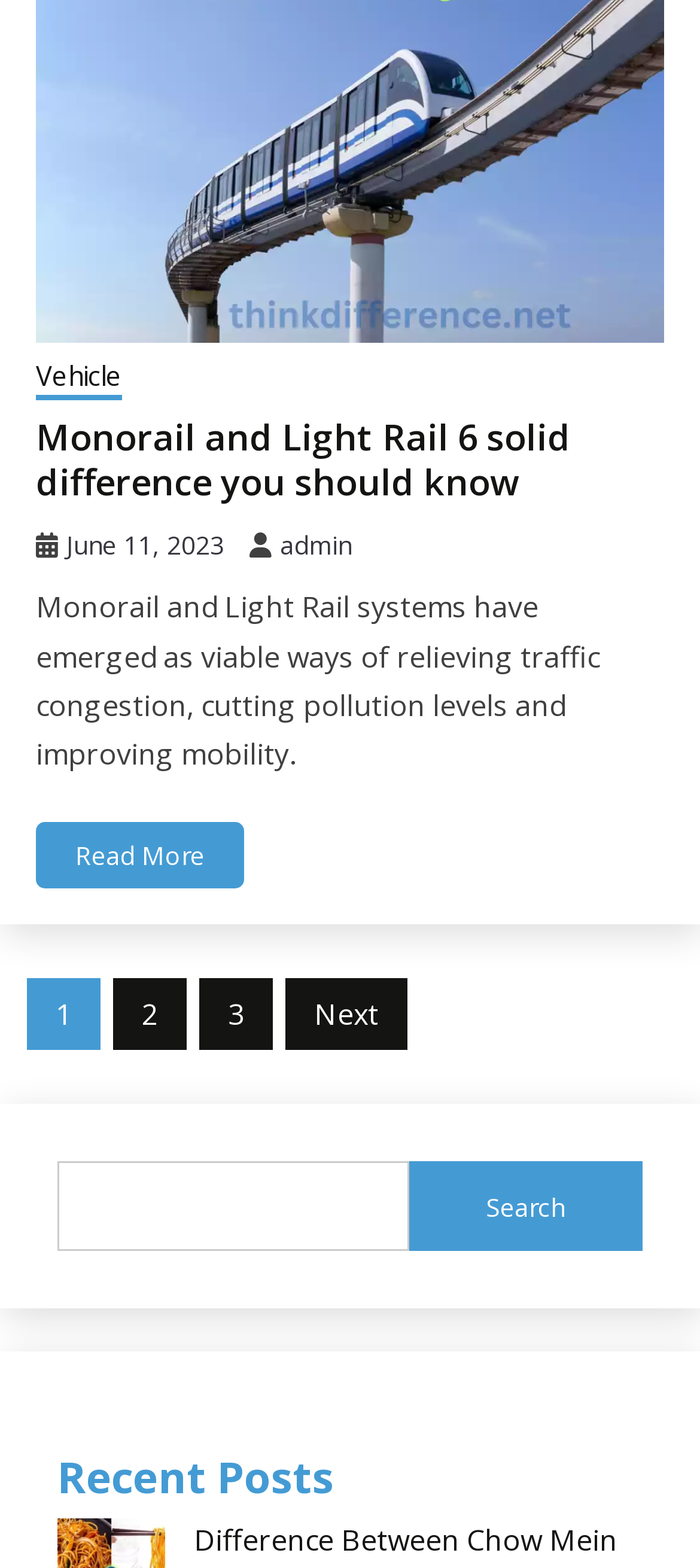Please indicate the bounding box coordinates of the element's region to be clicked to achieve the instruction: "Click on 'Monorail and Light Rail'". Provide the coordinates as four float numbers between 0 and 1, i.e., [left, top, right, bottom].

[0.051, 0.199, 0.949, 0.224]